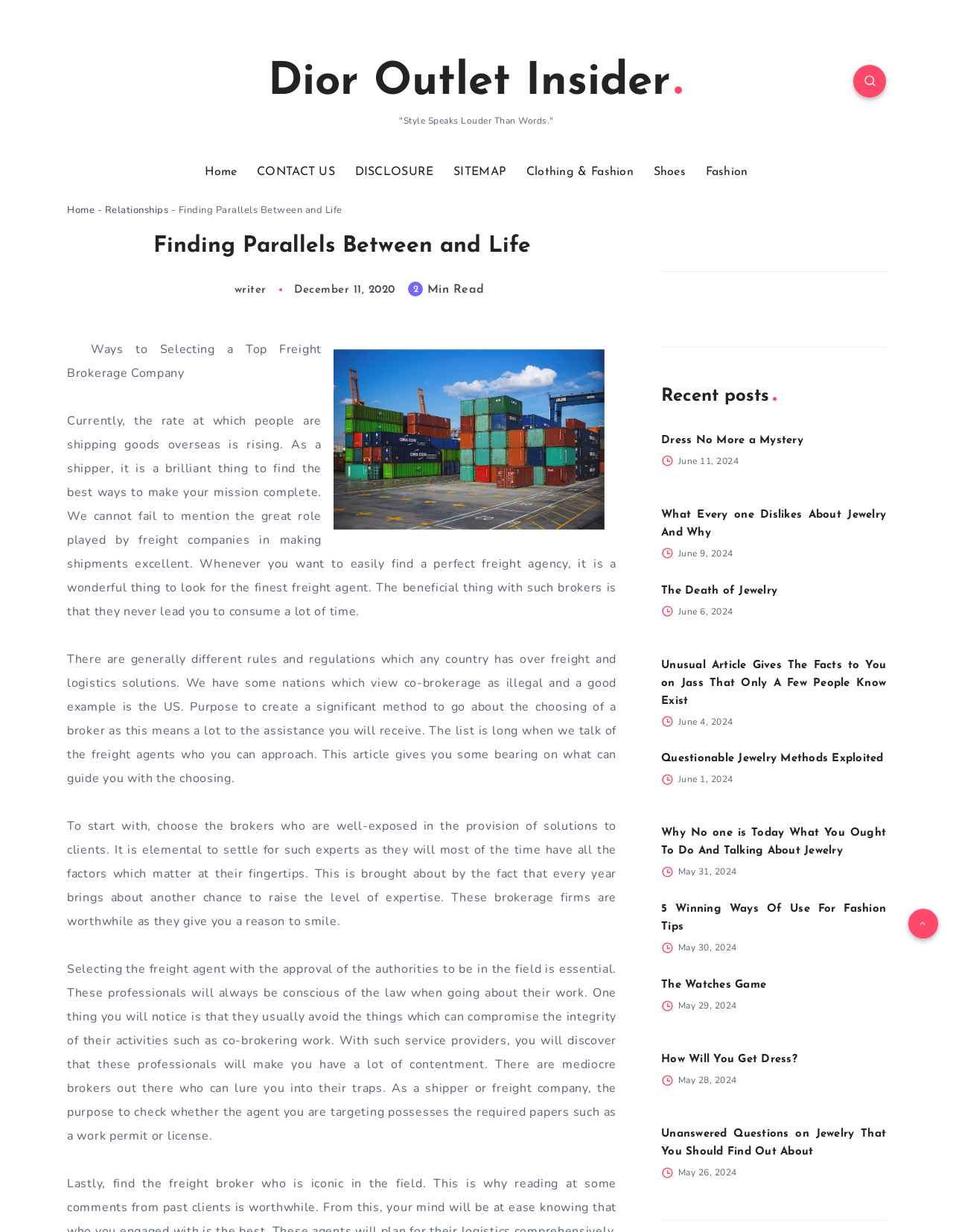Extract the bounding box of the UI element described as: "parent_node: Popular Articles".

[0.953, 0.738, 0.984, 0.762]